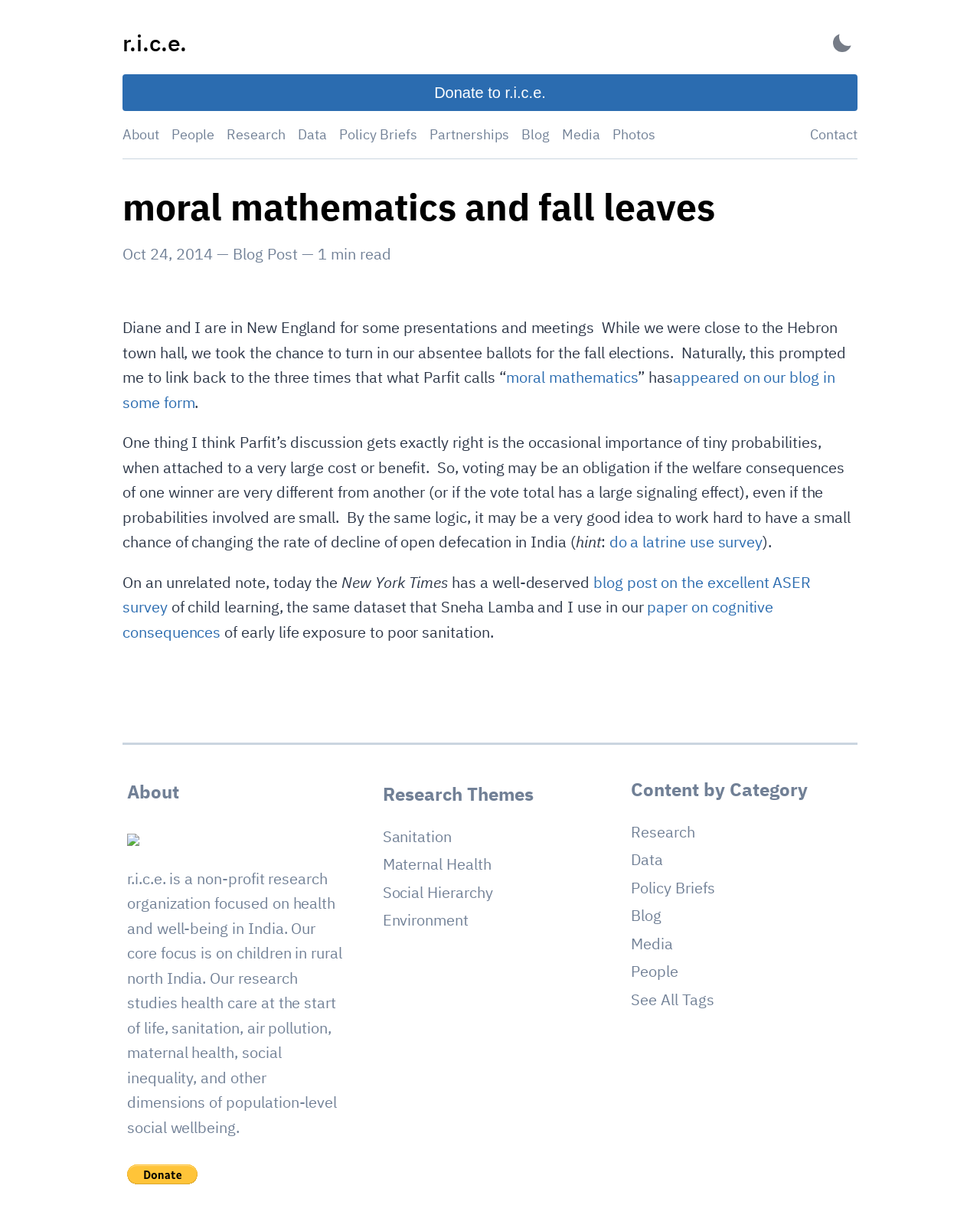Determine the bounding box coordinates for the area that needs to be clicked to fulfill this task: "Click the 'Donate to r.i.c.e.' button". The coordinates must be given as four float numbers between 0 and 1, i.e., [left, top, right, bottom].

[0.125, 0.061, 0.875, 0.091]